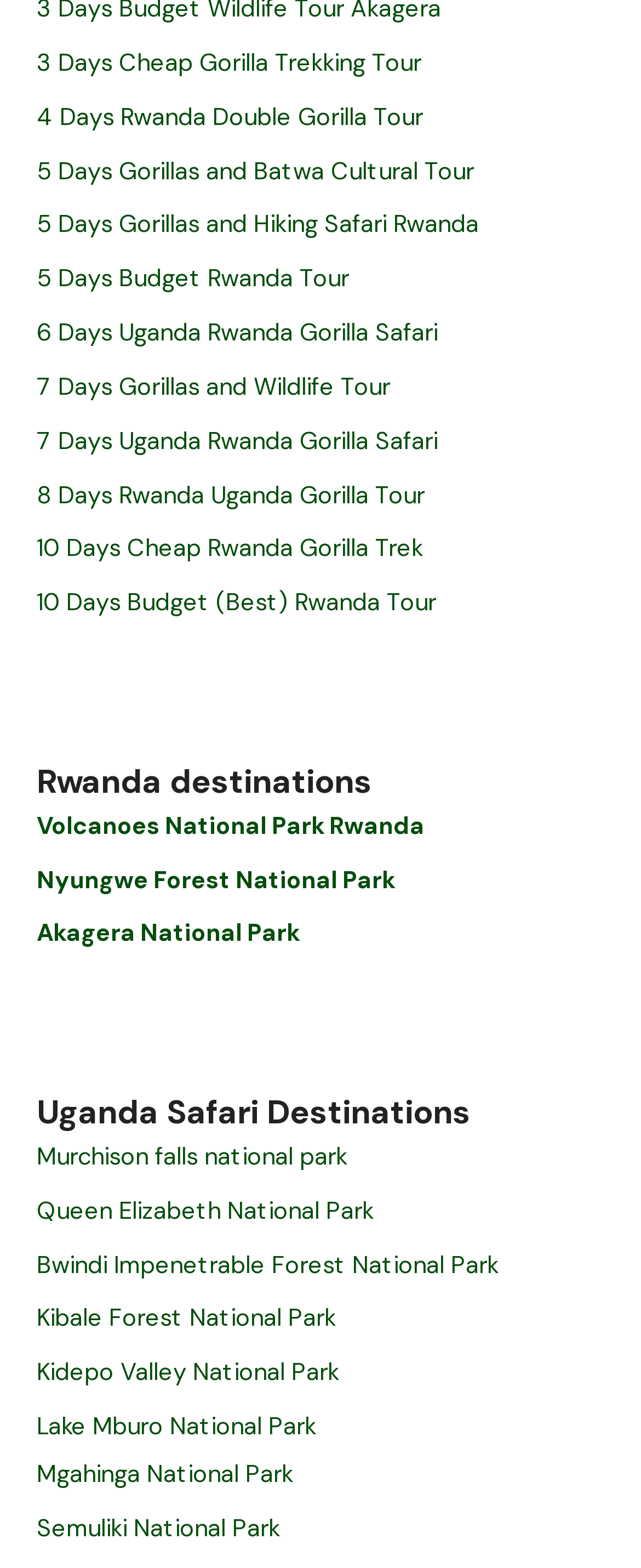Identify the bounding box coordinates of the clickable region required to complete the instruction: "Book 3 Days Cheap Gorilla Trekking Tour". The coordinates should be given as four float numbers within the range of 0 and 1, i.e., [left, top, right, bottom].

[0.058, 0.03, 0.658, 0.05]